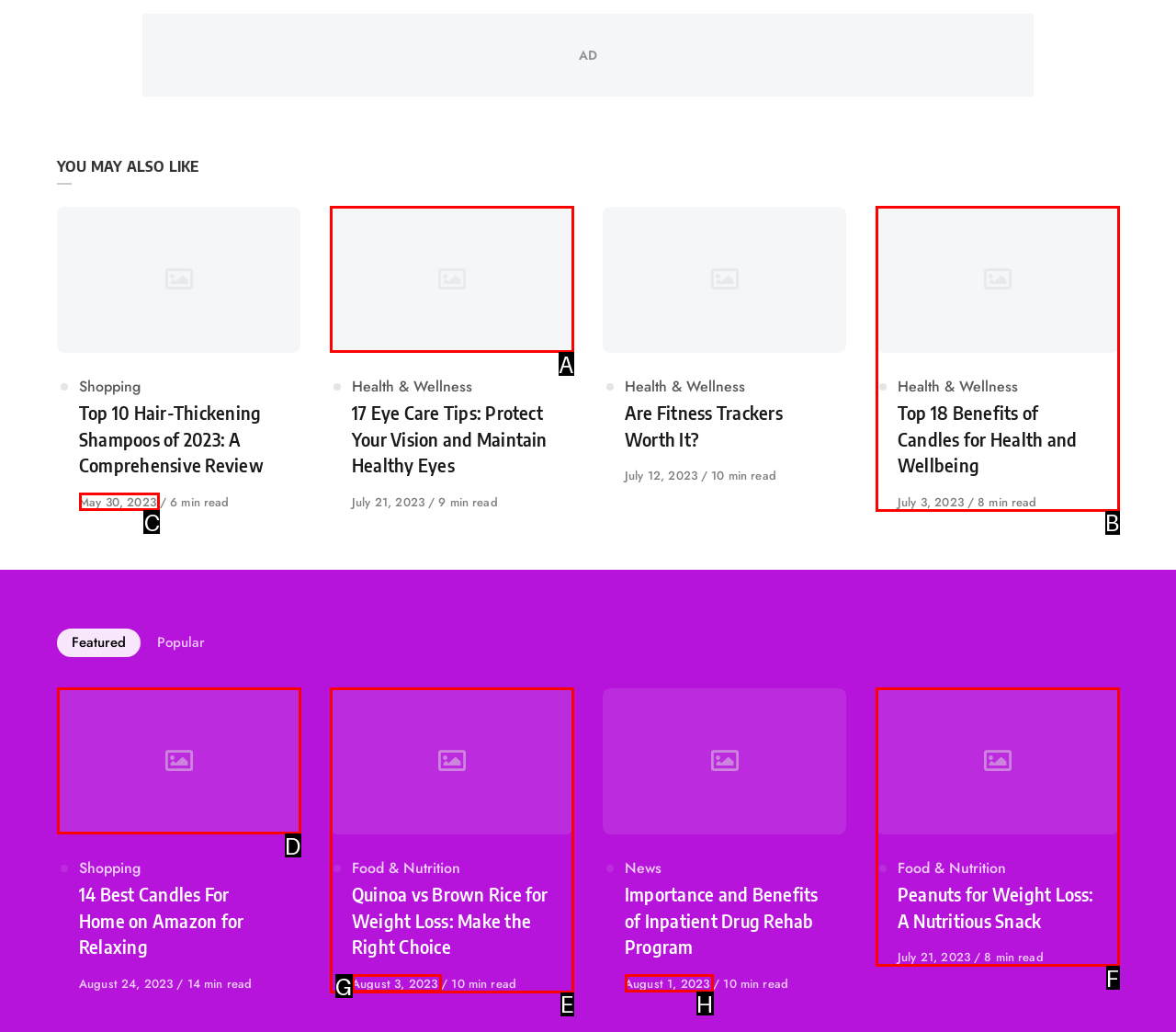Select the correct option based on the description: parent_node: Category
Answer directly with the option’s letter.

F